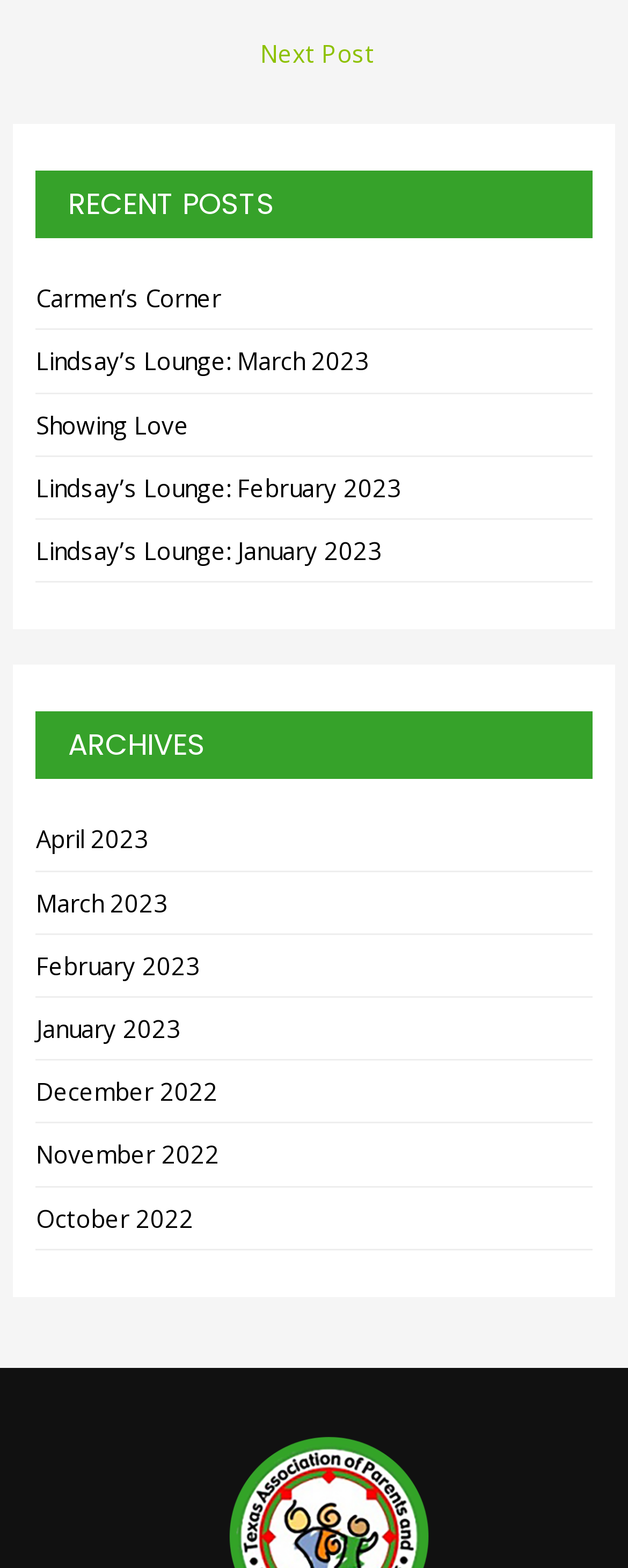Please locate the bounding box coordinates of the region I need to click to follow this instruction: "Read about Open Spaces".

None